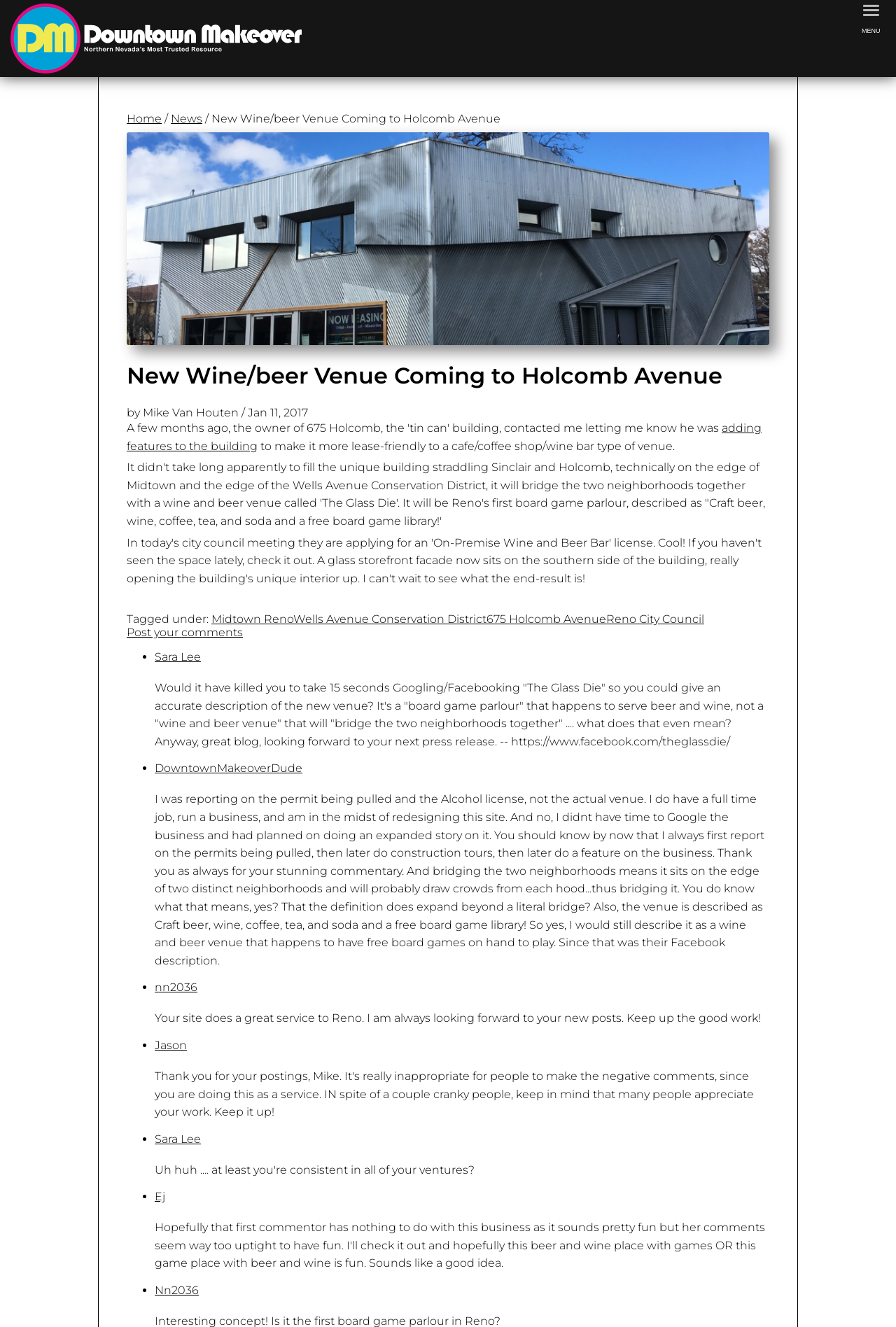Can you locate the main headline on this webpage and provide its text content?

New Wine/beer Venue Coming to Holcomb Avenue